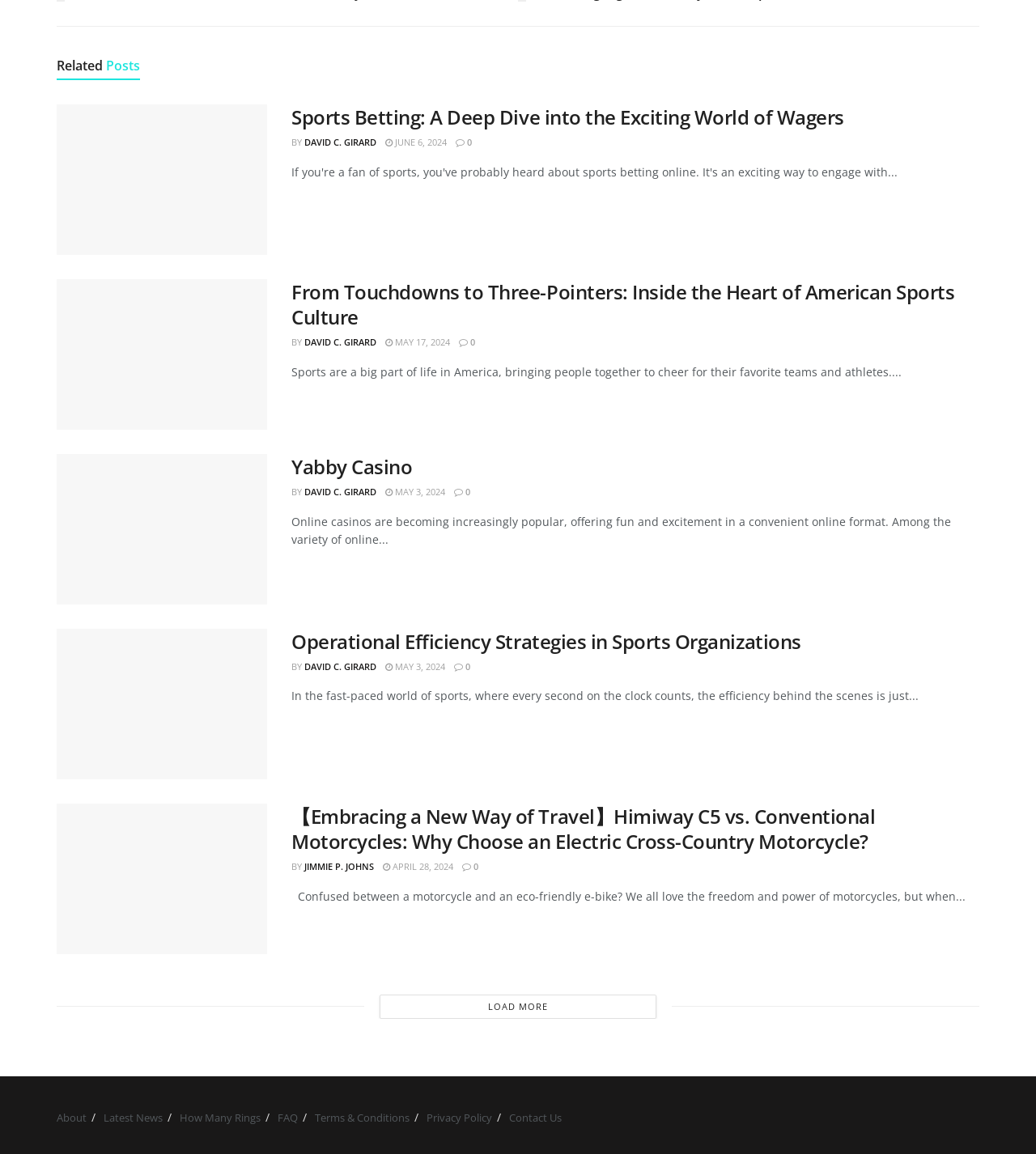Locate the bounding box of the UI element described by: "Latest News" in the given webpage screenshot.

[0.1, 0.962, 0.157, 0.975]